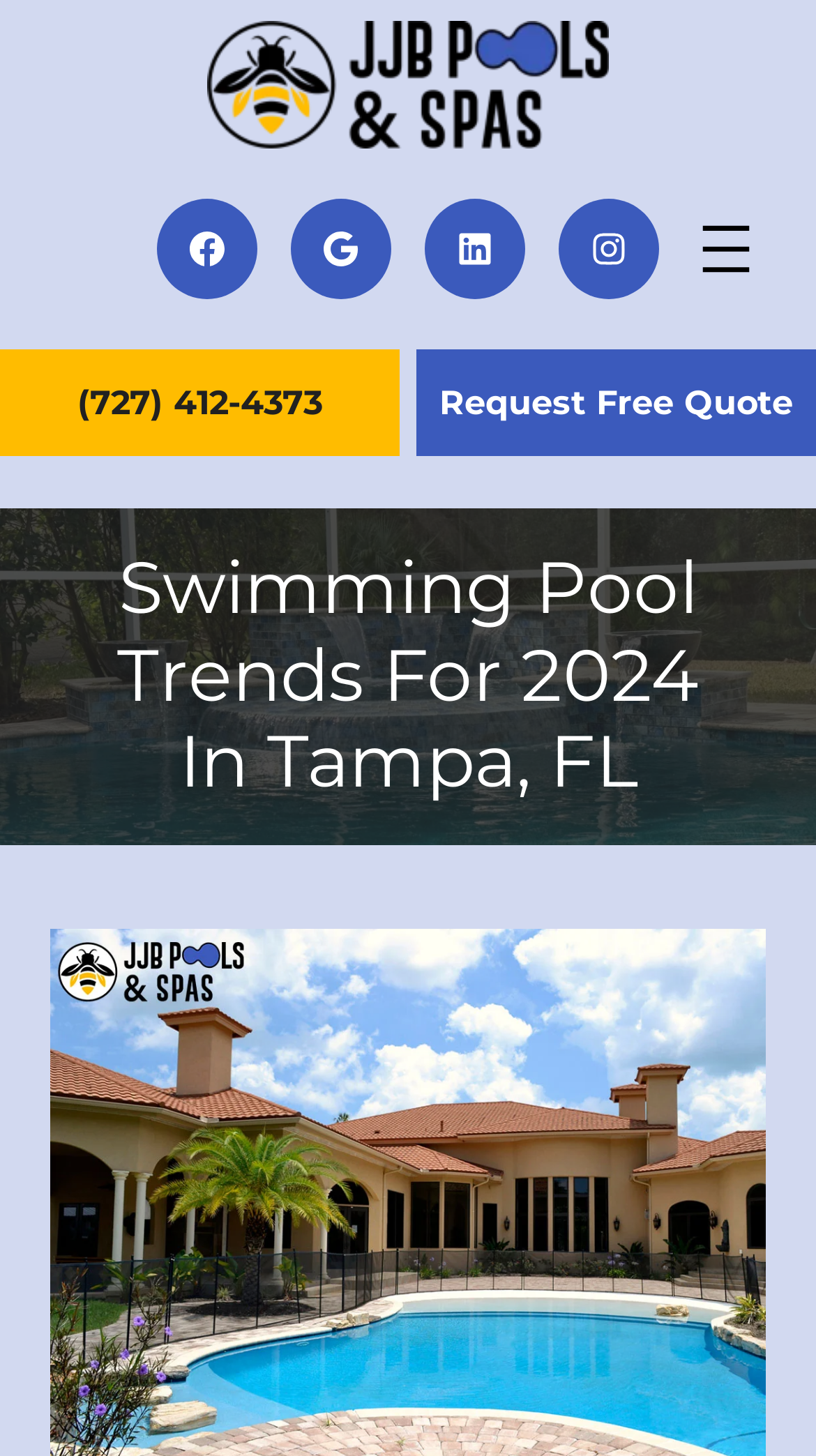Please answer the following question using a single word or phrase: 
How many social media links are there?

4